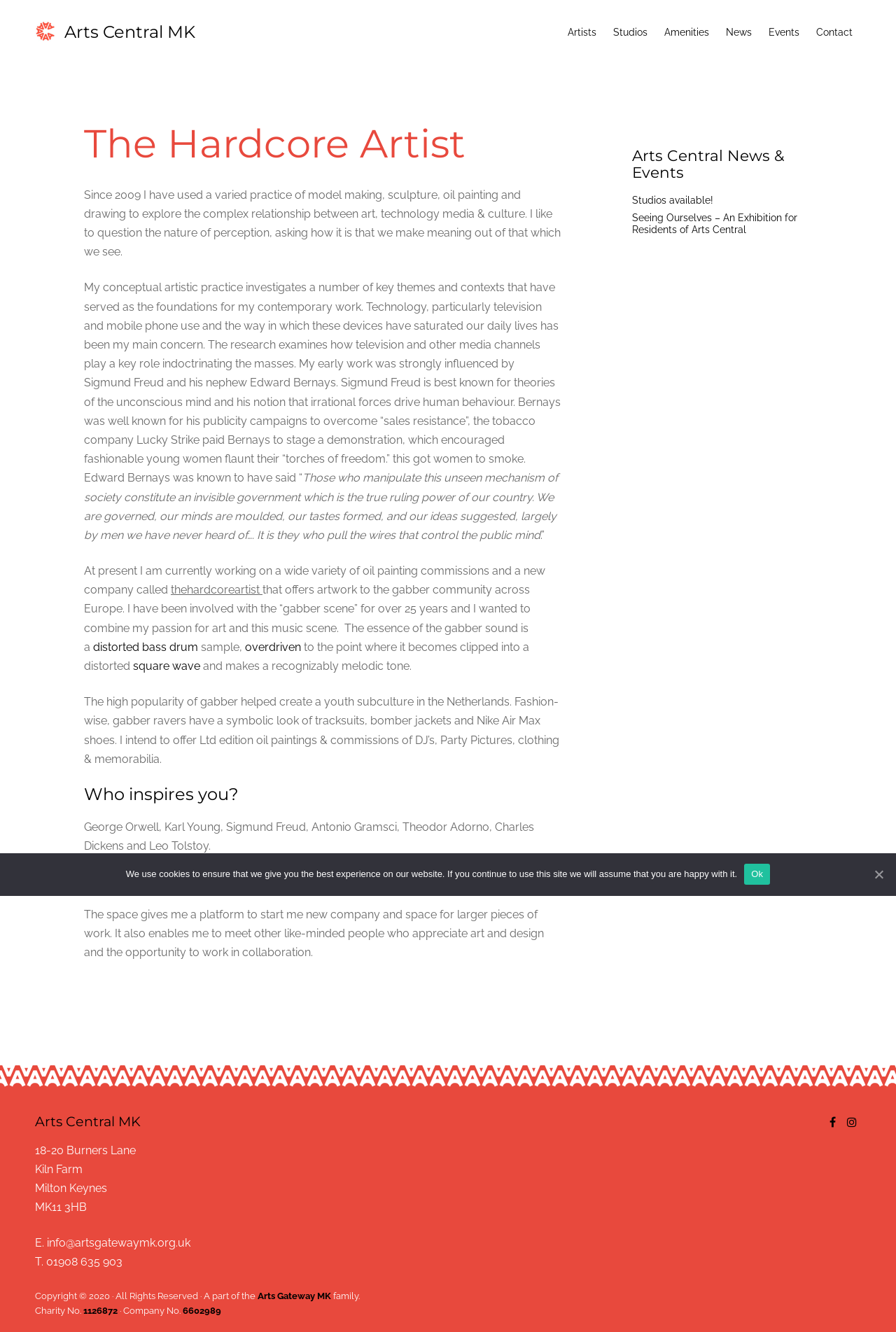Carefully examine the image and provide an in-depth answer to the question: What is the name of the artist?

The name of the artist can be found in the heading element with the text 'The Hardcore Artist' which is located at the top of the webpage.